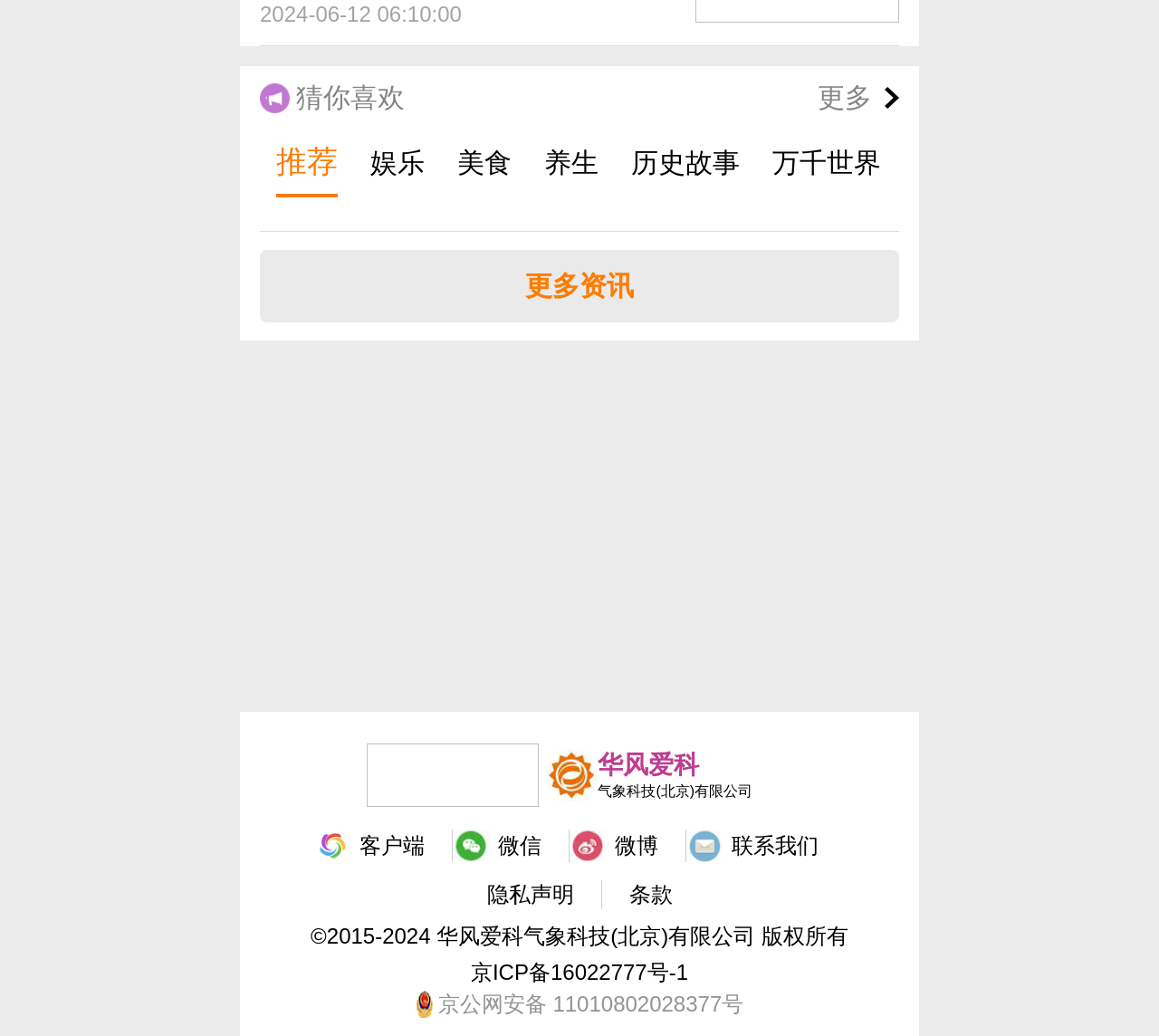Specify the bounding box coordinates of the element's region that should be clicked to achieve the following instruction: "Visit the '华风爱科 气象科技(北京)有限公司' website". The bounding box coordinates consist of four float numbers between 0 and 1, in the format [left, top, right, bottom].

[0.316, 0.705, 0.684, 0.792]